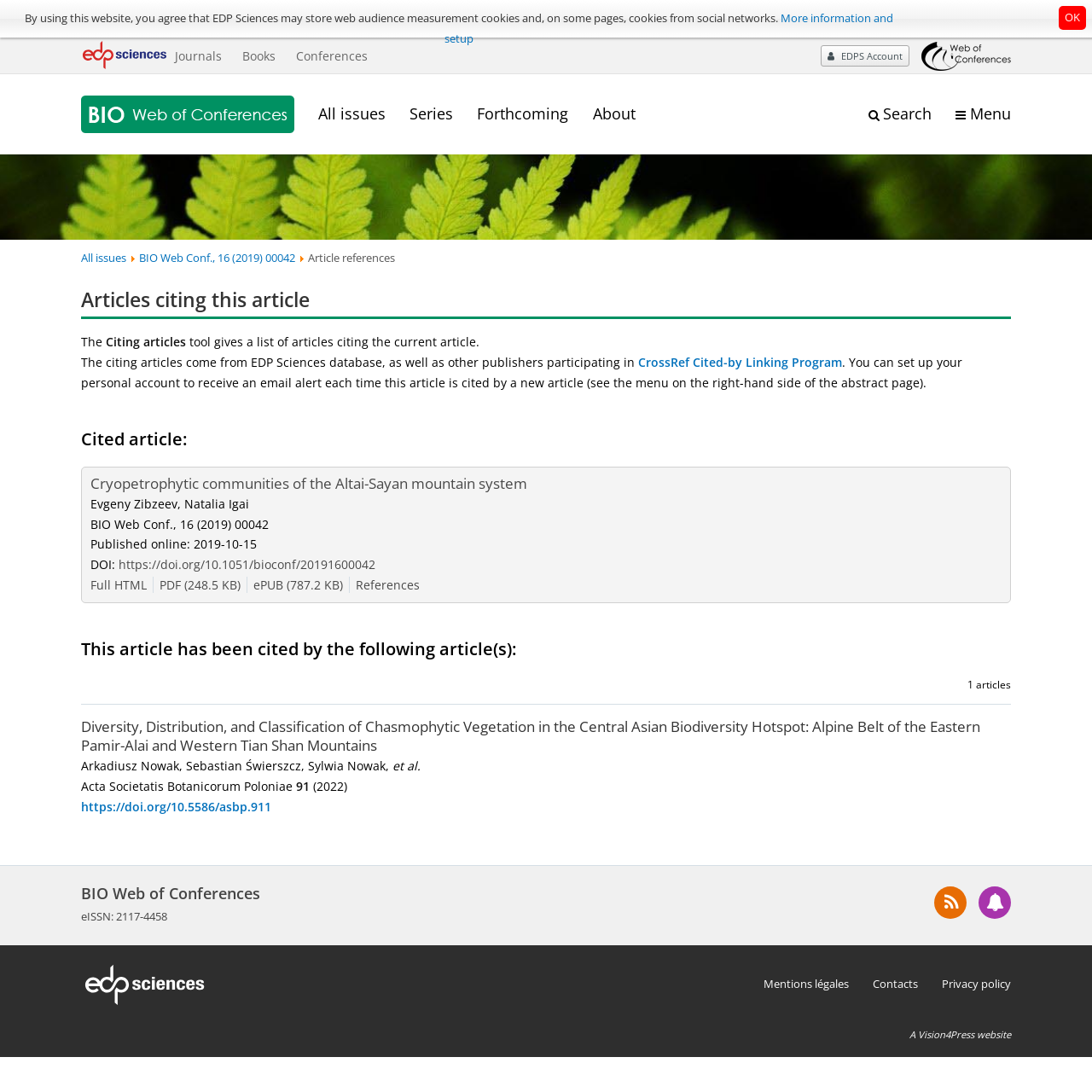Specify the bounding box coordinates of the area to click in order to execute this command: 'Click on the EDP Sciences logo'. The coordinates should consist of four float numbers ranging from 0 to 1, and should be formatted as [left, top, right, bottom].

[0.074, 0.041, 0.152, 0.056]